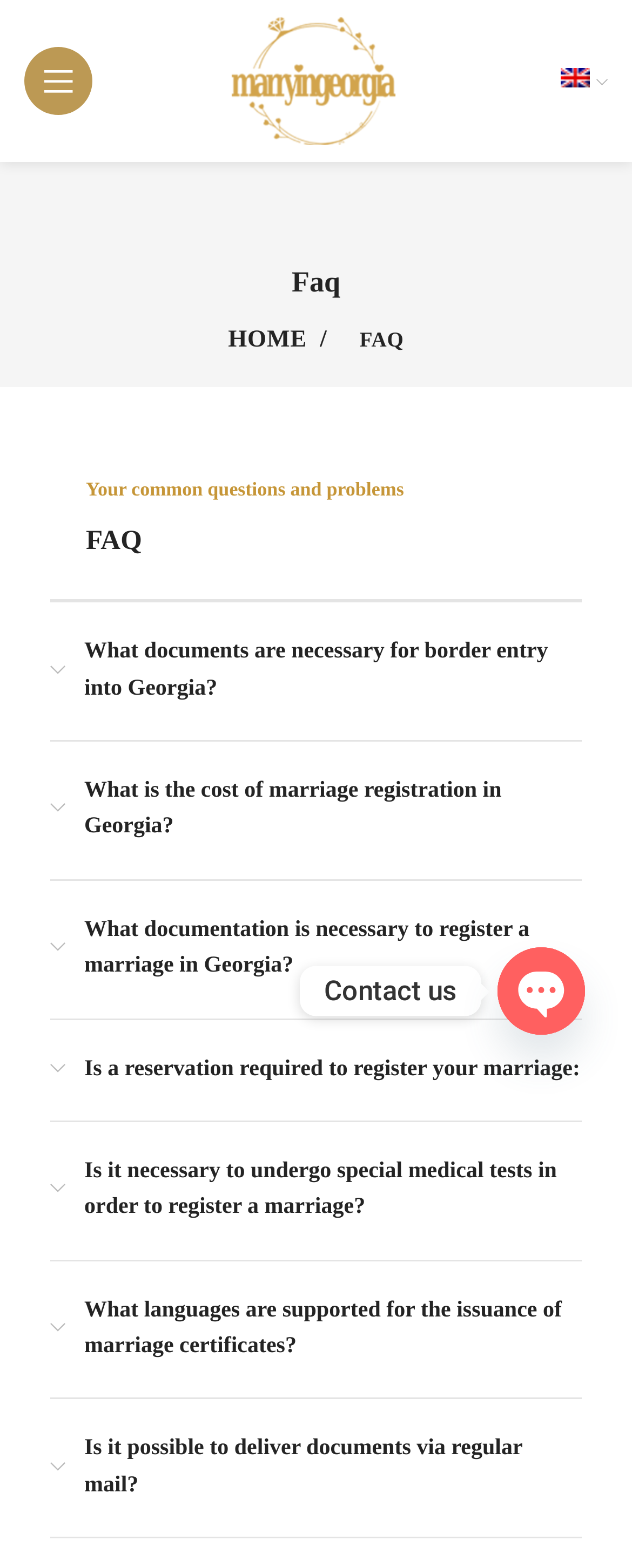Given the description "Home", determine the bounding box of the corresponding UI element.

[0.361, 0.208, 0.538, 0.225]